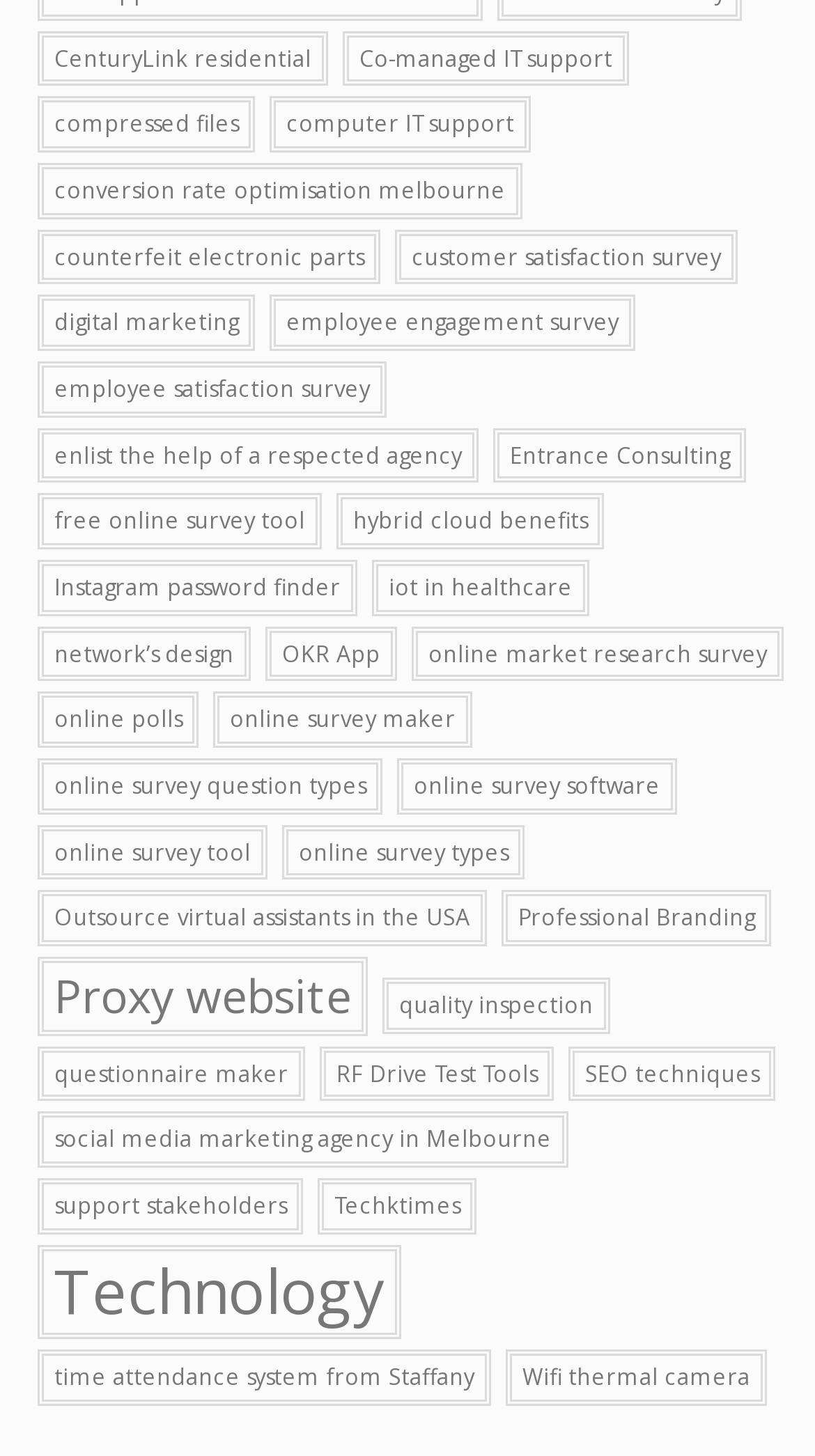Point out the bounding box coordinates of the section to click in order to follow this instruction: "Click on CenturyLink residential".

[0.046, 0.021, 0.403, 0.059]